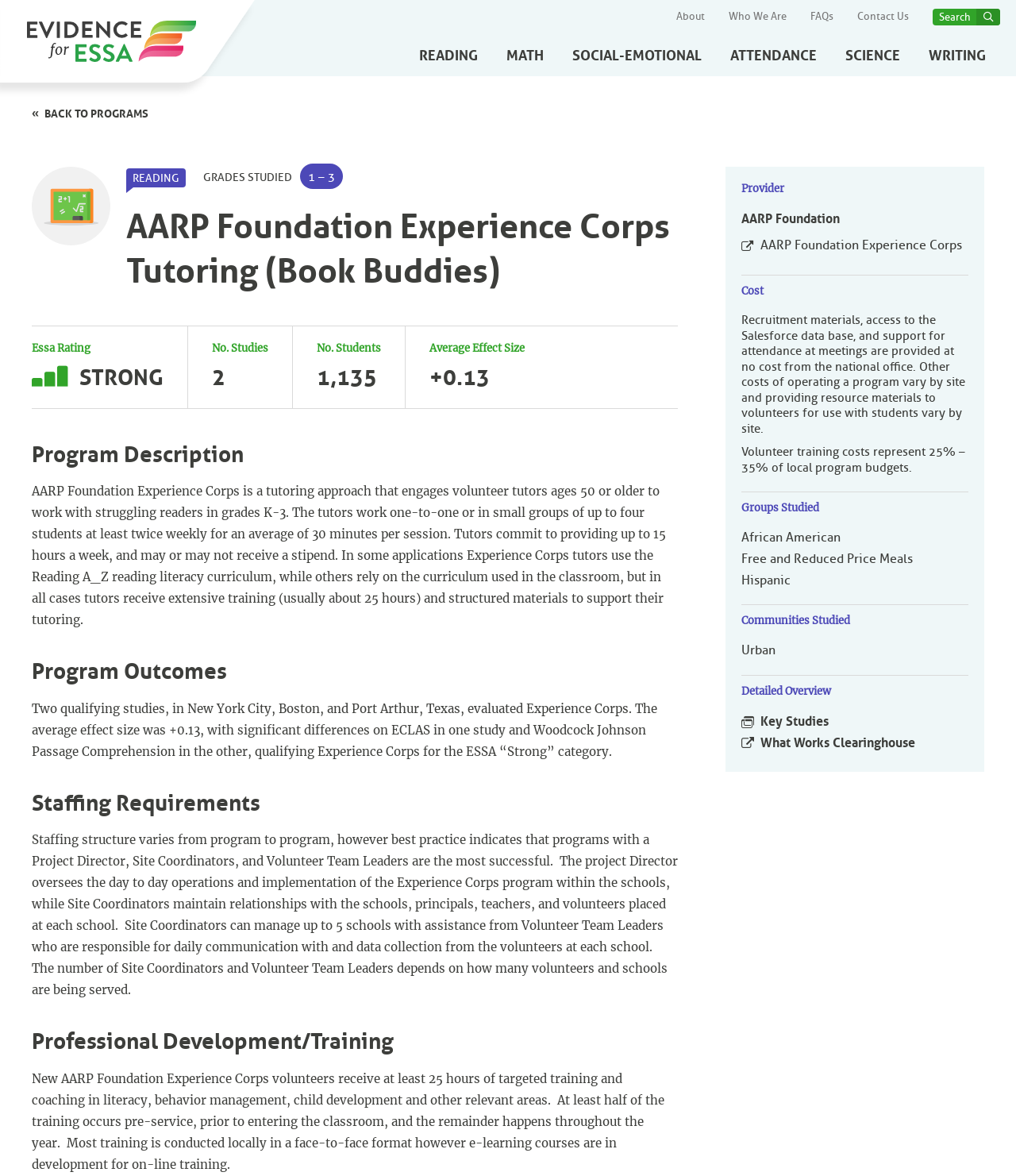Identify the bounding box of the UI element described as follows: "Attendance". Provide the coordinates as four float numbers in the range of 0 to 1 [left, top, right, bottom].

[0.705, 0.03, 0.818, 0.066]